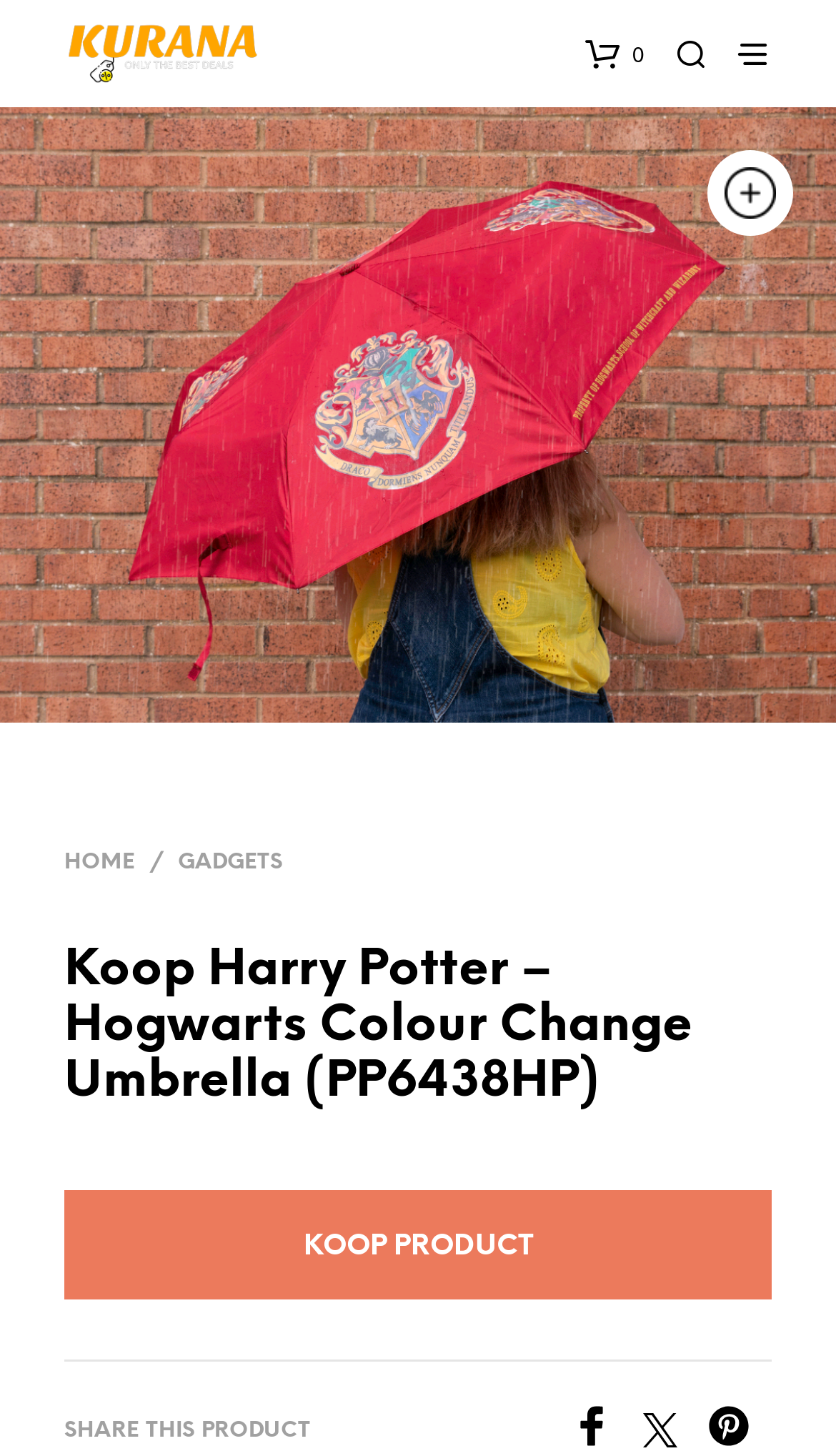Locate the bounding box coordinates of the clickable area needed to fulfill the instruction: "Share on Facebook".

[0.682, 0.97, 0.769, 0.998]